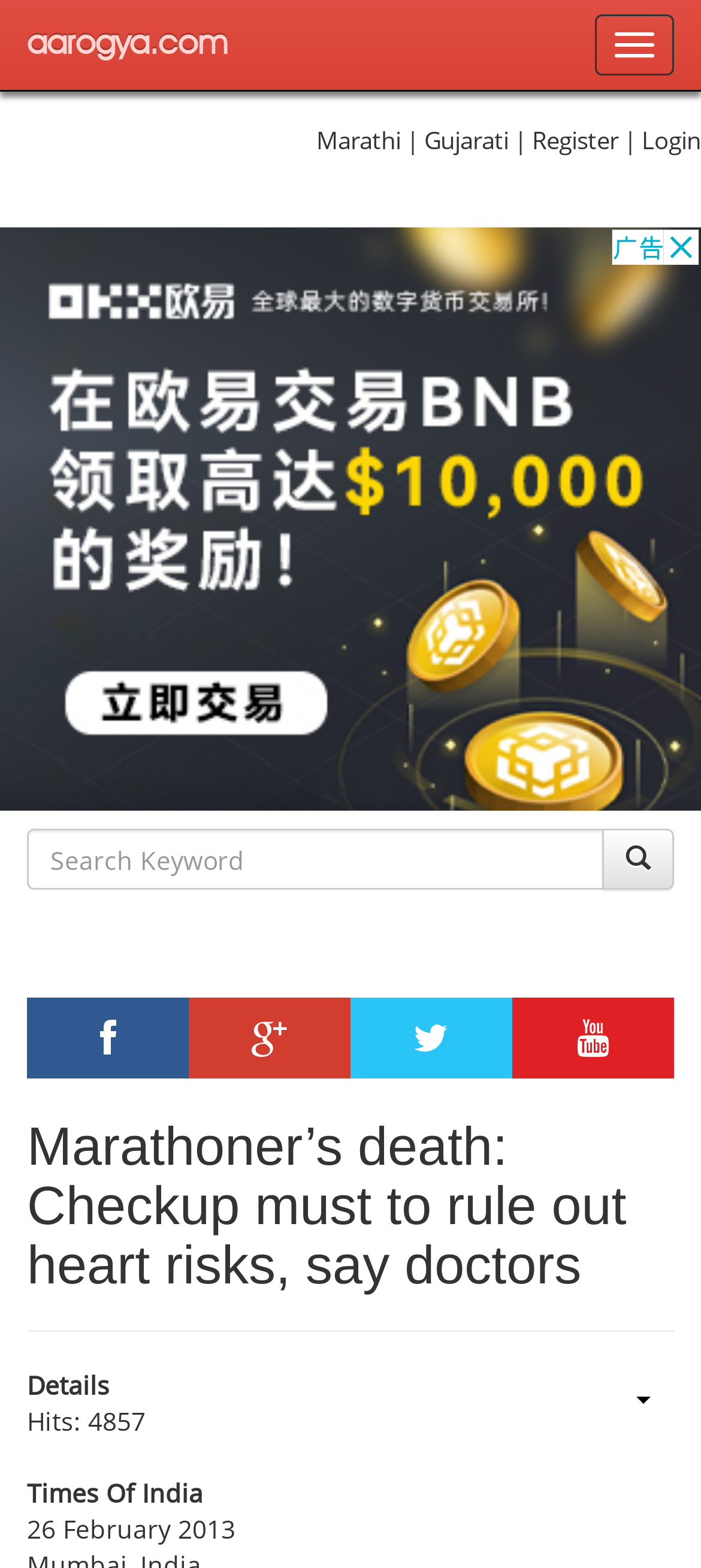What is the source of the current article?
Provide a detailed and extensive answer to the question.

I found the source of the article by looking at the static text at the bottom of the page, which says 'Times Of India'.